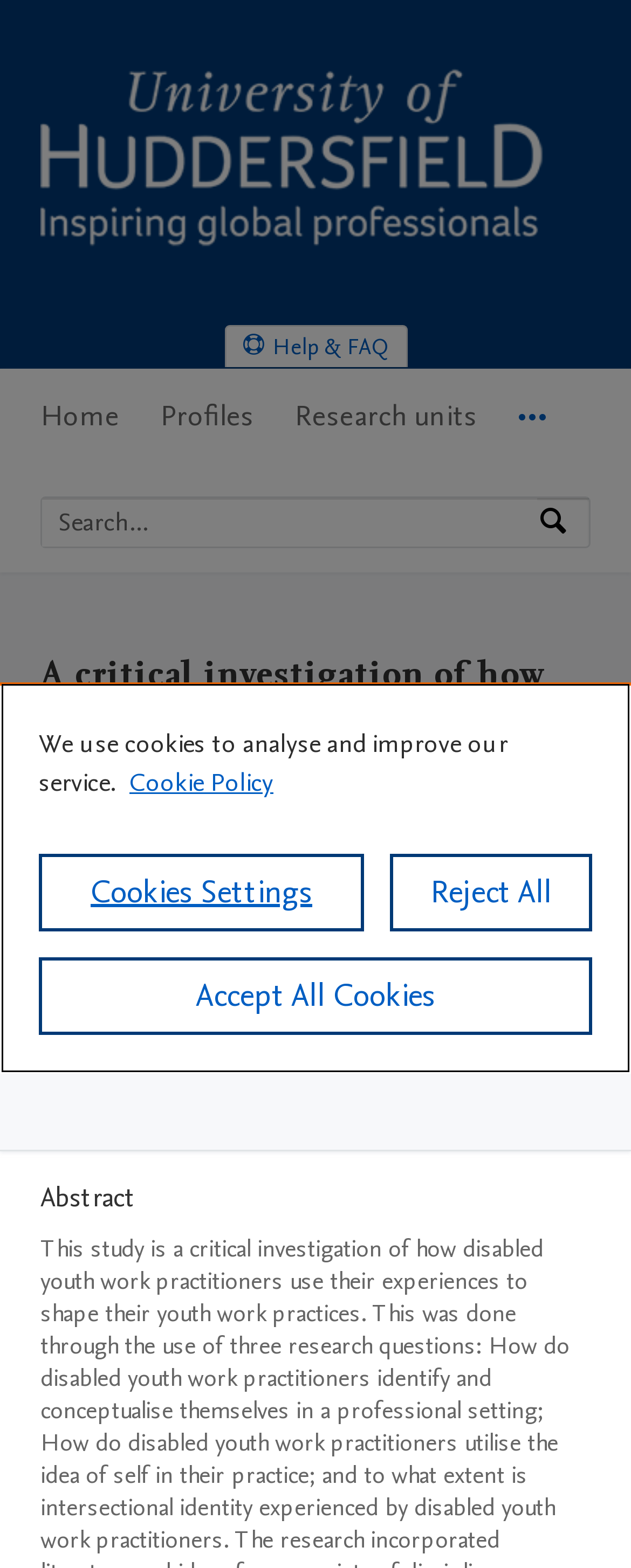What is the name of the author?
Give a comprehensive and detailed explanation for the question.

I found the answer by looking at the static text at the top of the page, which says 'Toni Paxford'.